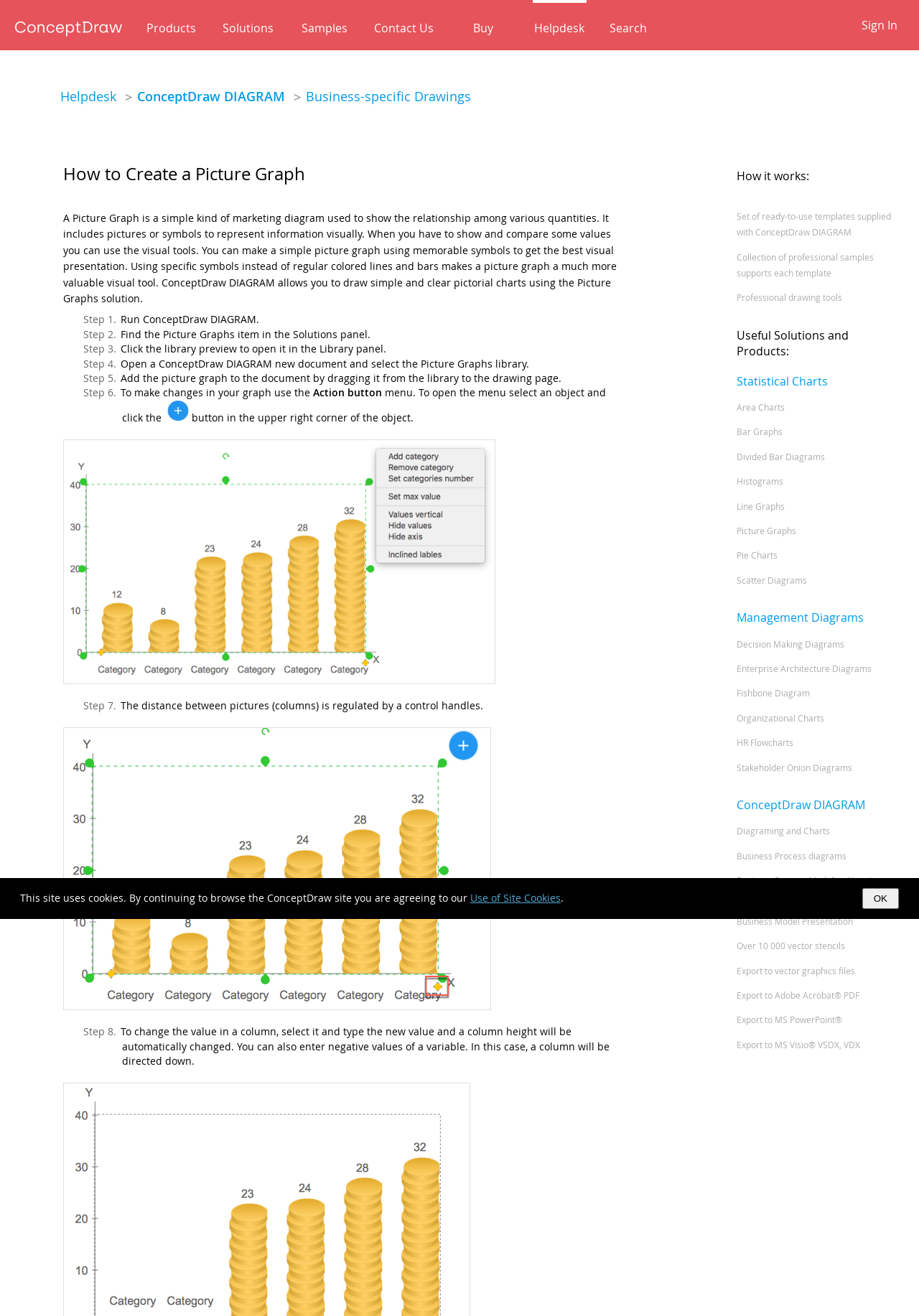What is the purpose of a Picture Graph?
Please respond to the question with as much detail as possible.

Based on the webpage, a Picture Graph is a simple kind of marketing diagram used to show the relationship among various data. It is used to represent non-complex data to a large audience.